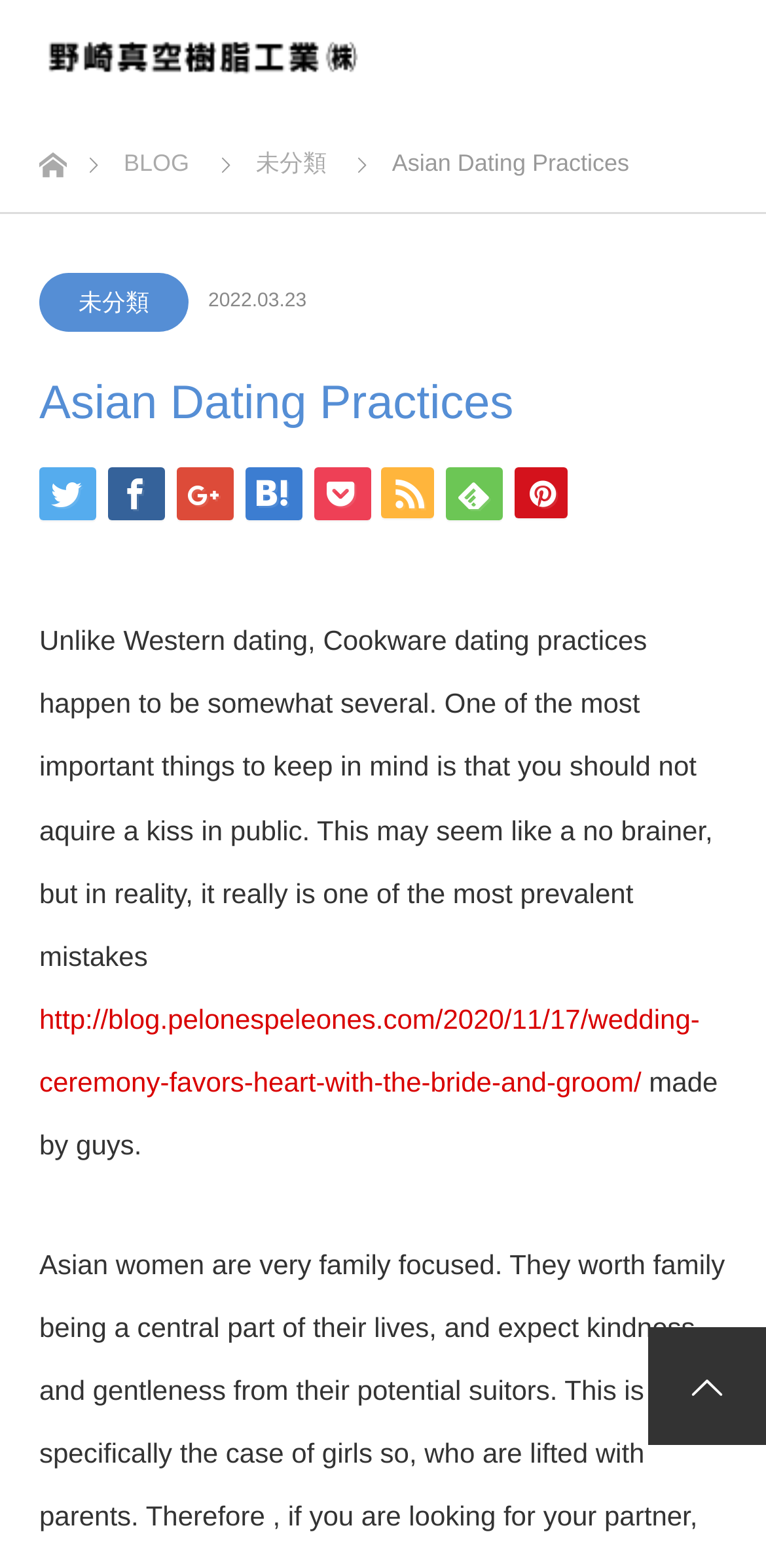What is the mistake that guys often make in public?
Refer to the image and provide a one-word or short phrase answer.

Getting a kiss